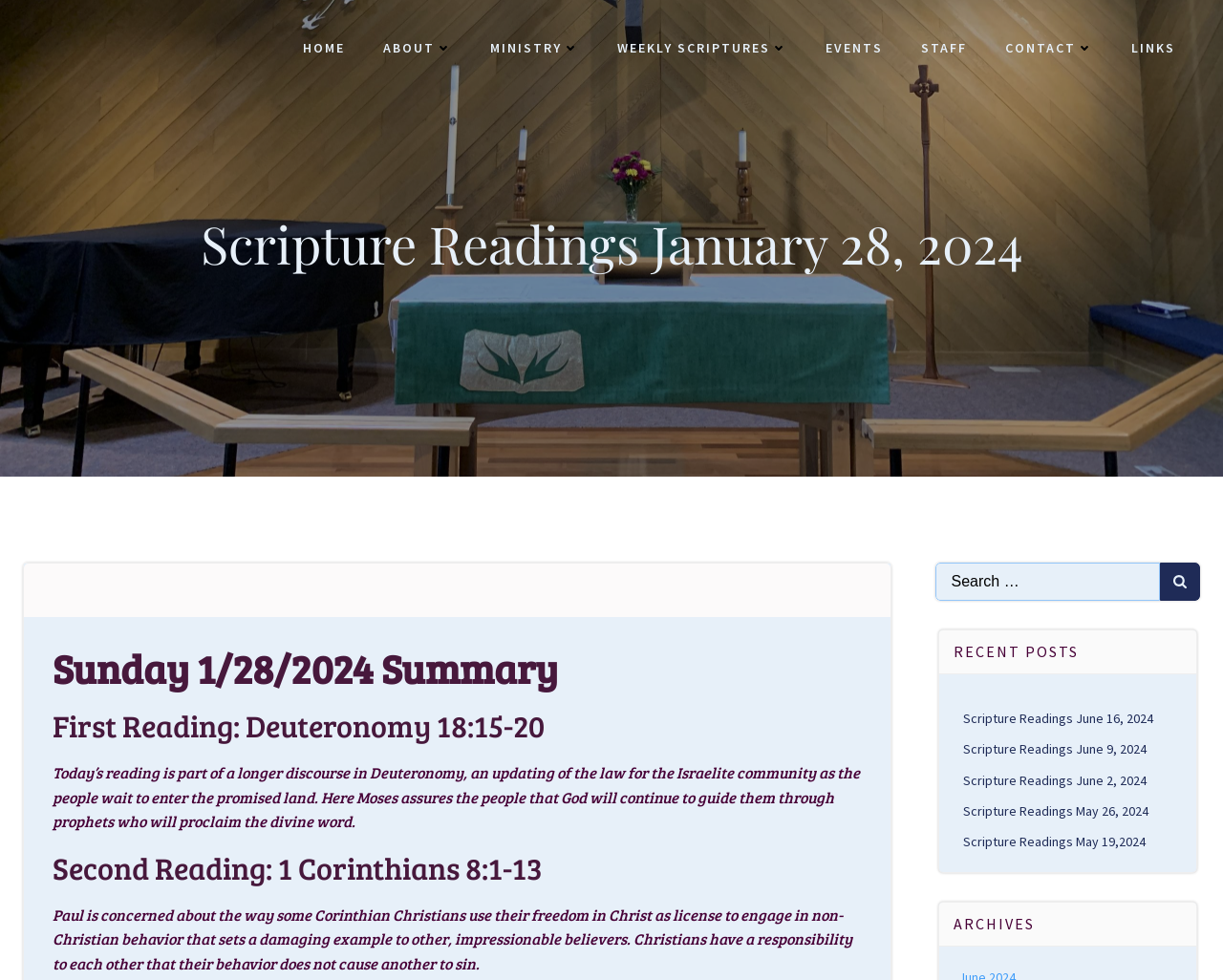Determine the bounding box coordinates for the area that needs to be clicked to fulfill this task: "view archives". The coordinates must be given as four float numbers between 0 and 1, i.e., [left, top, right, bottom].

[0.768, 0.921, 0.978, 0.965]